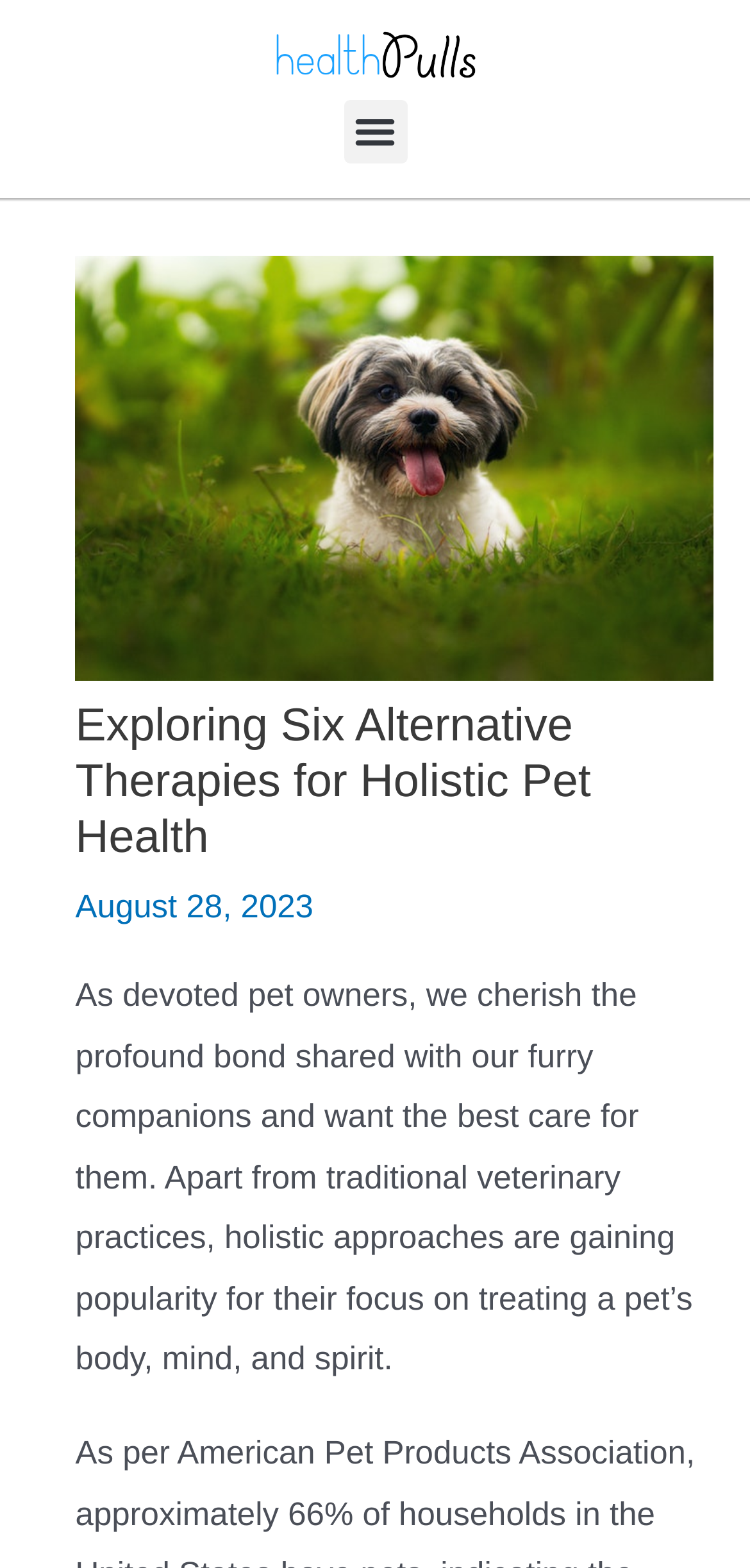Please find and provide the title of the webpage.

Exploring Six Alternative Therapies for Holistic Pet Health